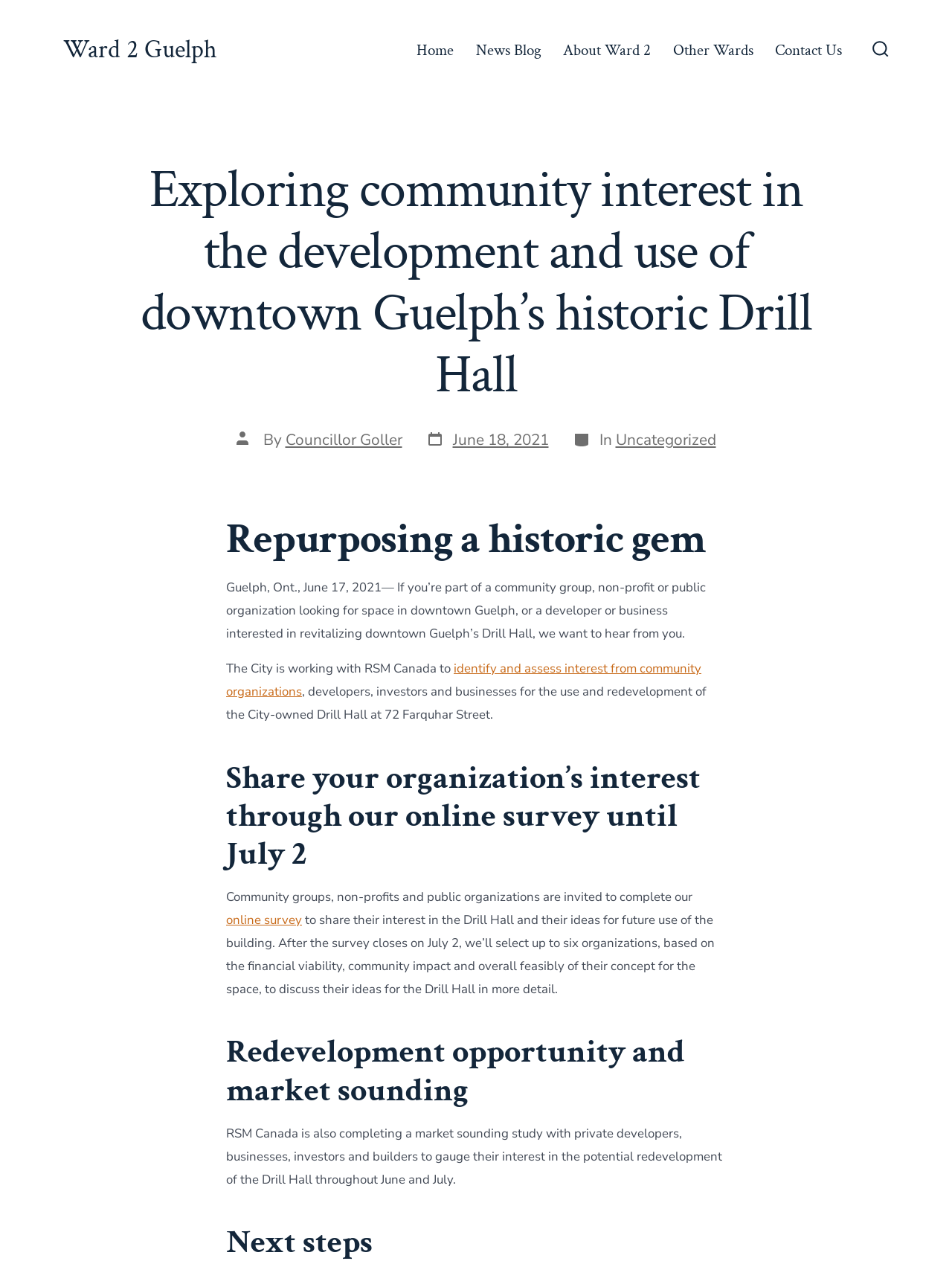Identify the bounding box for the described UI element. Provide the coordinates in (top-left x, top-left y, bottom-right x, bottom-right y) format with values ranging from 0 to 1: Drone Video & Photo

None